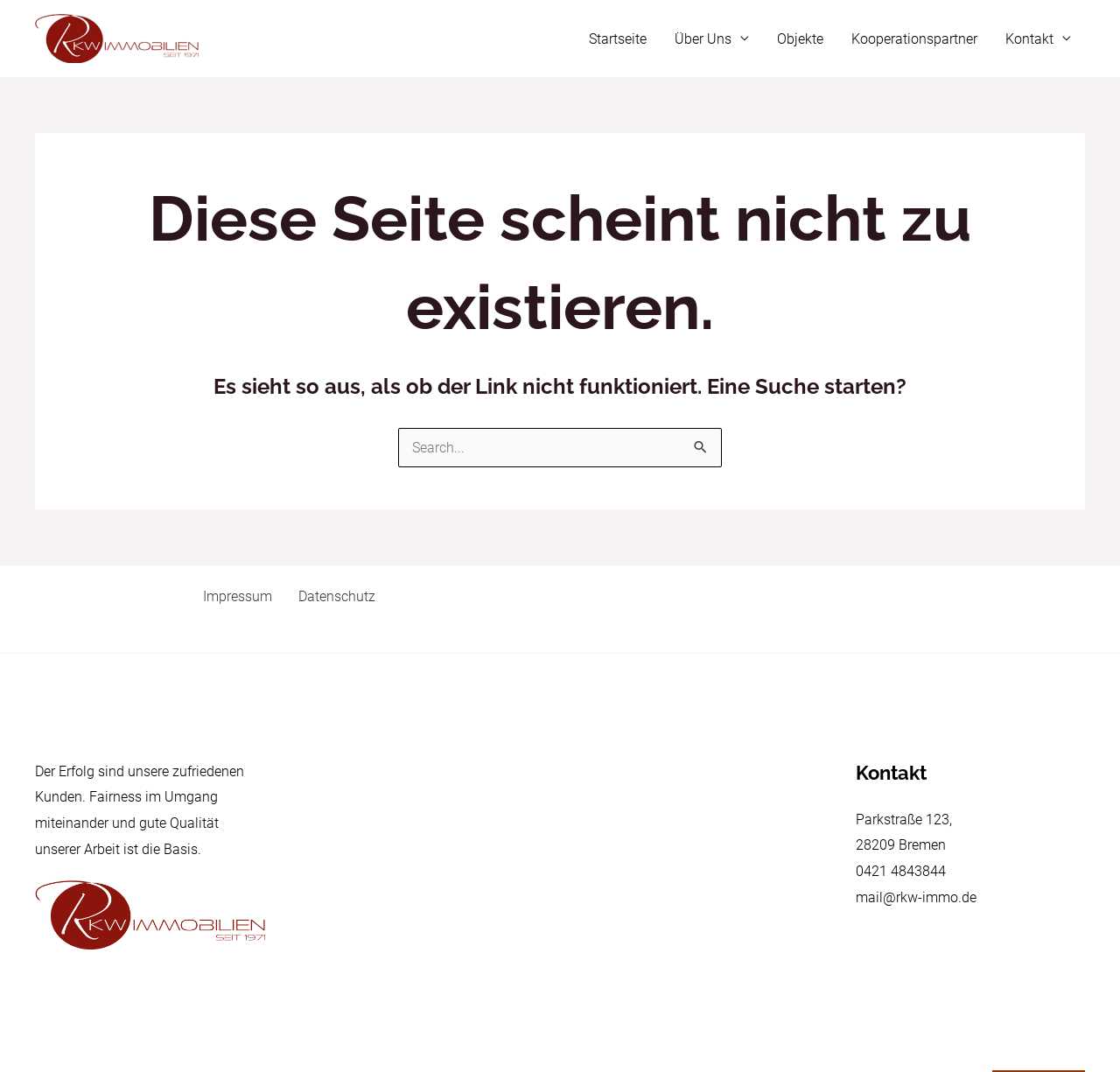What is the name of the website?
Refer to the image and answer the question using a single word or phrase.

RKW-Immo